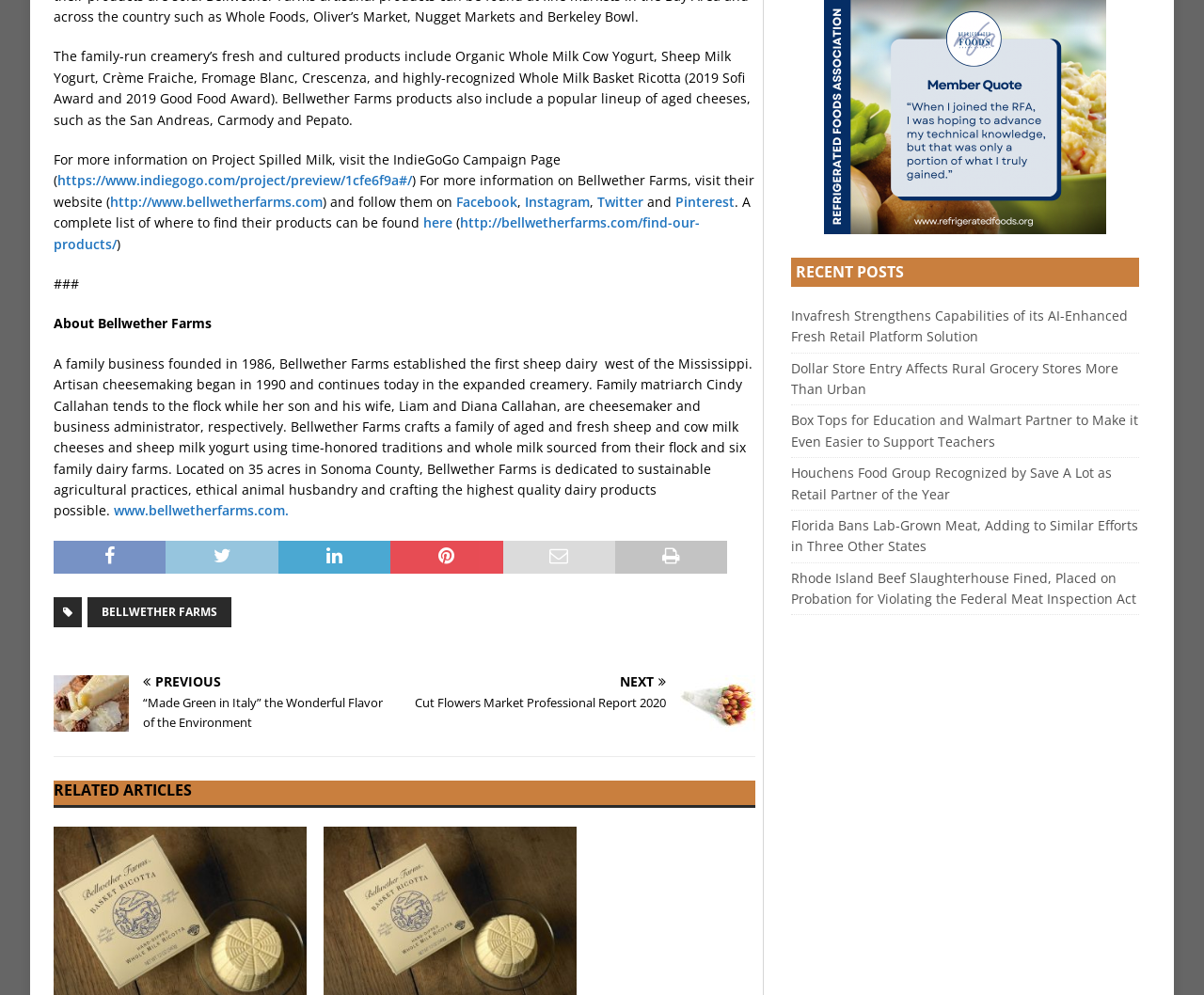Find the bounding box coordinates of the area that needs to be clicked in order to achieve the following instruction: "Visit the IndieGoGo Campaign Page". The coordinates should be specified as four float numbers between 0 and 1, i.e., [left, top, right, bottom].

[0.048, 0.172, 0.342, 0.19]